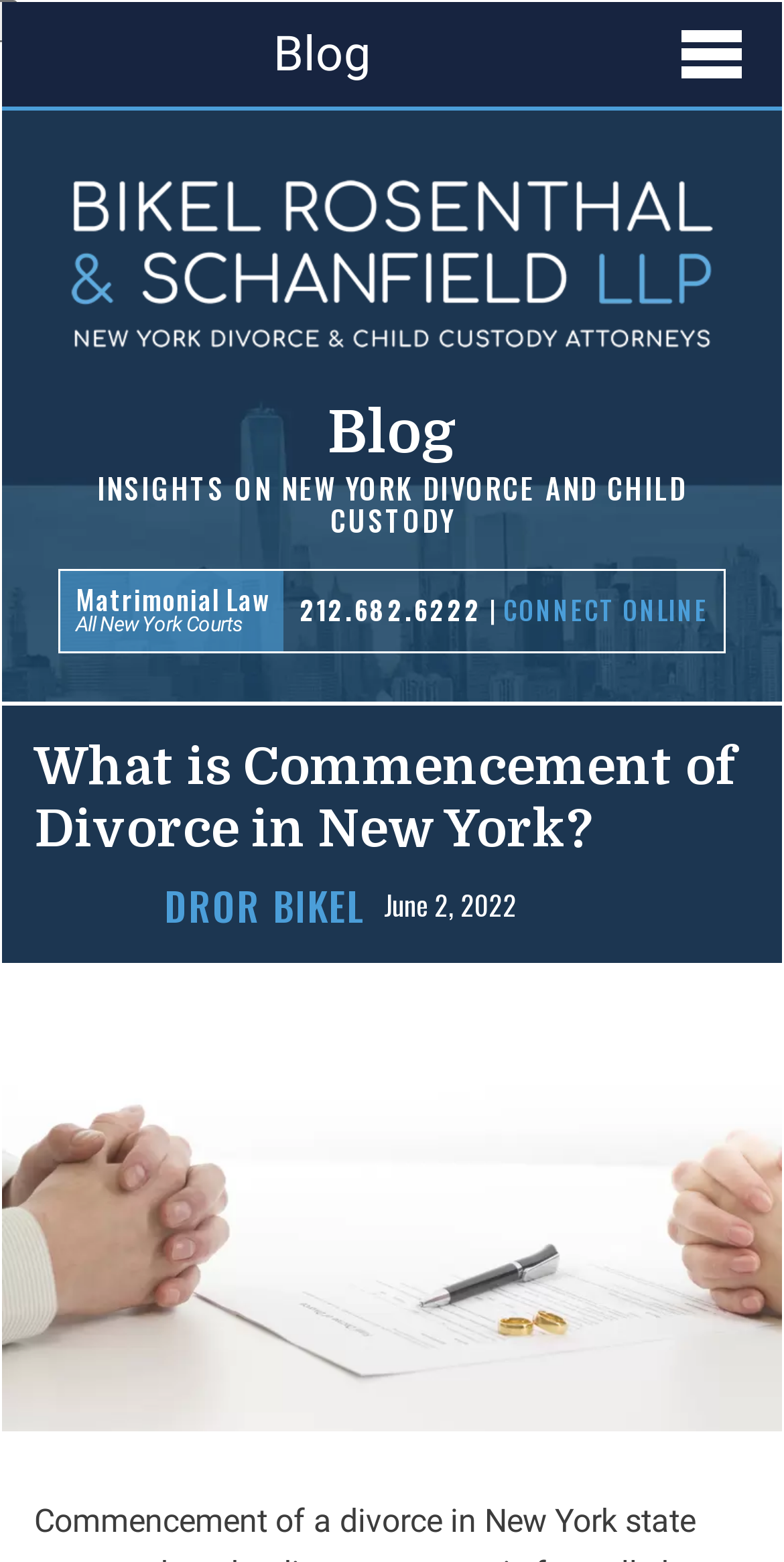Using the element description 212.682.6222, predict the bounding box coordinates for the UI element. Provide the coordinates in (top-left x, top-left y, bottom-right x, bottom-right y) format with values ranging from 0 to 1.

[0.382, 0.378, 0.614, 0.403]